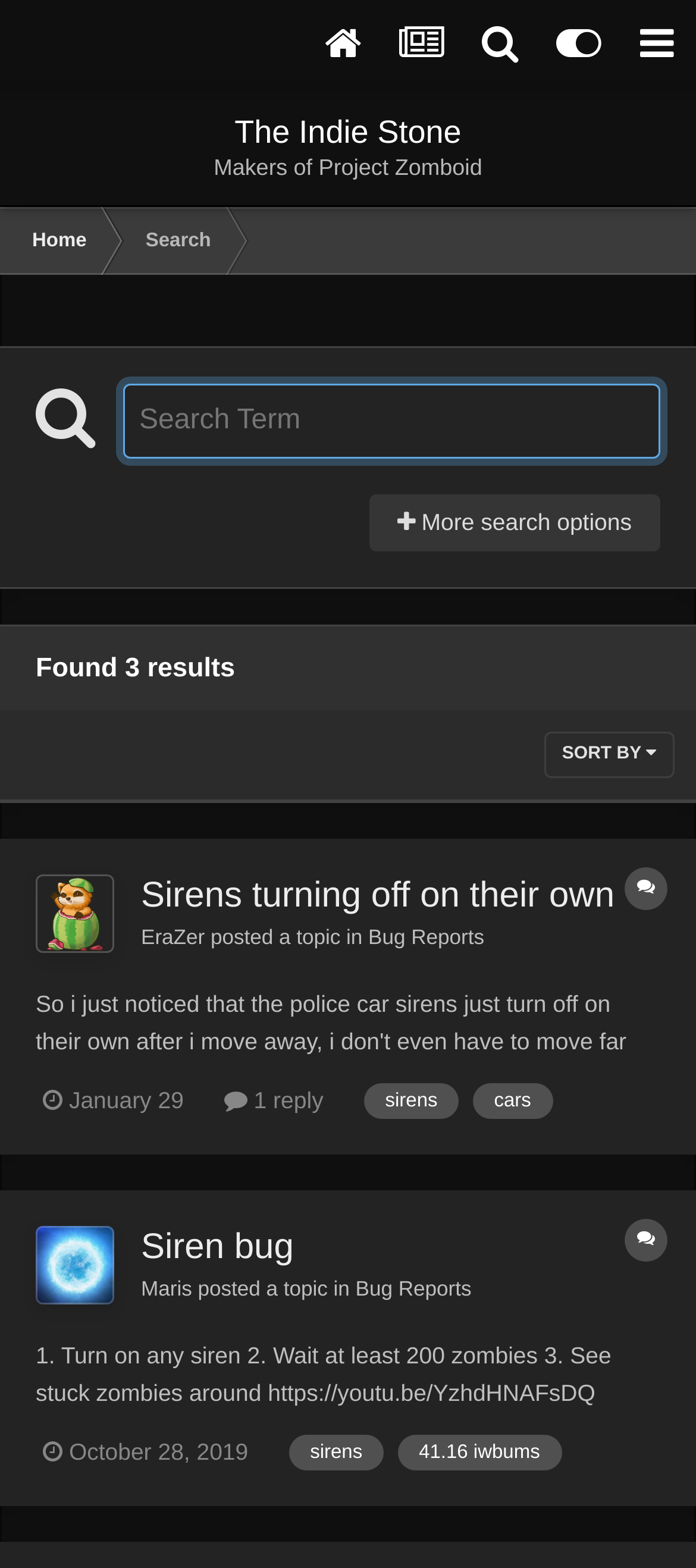What is the username of the person who posted the second topic?
Please provide a single word or phrase answer based on the image.

Maris